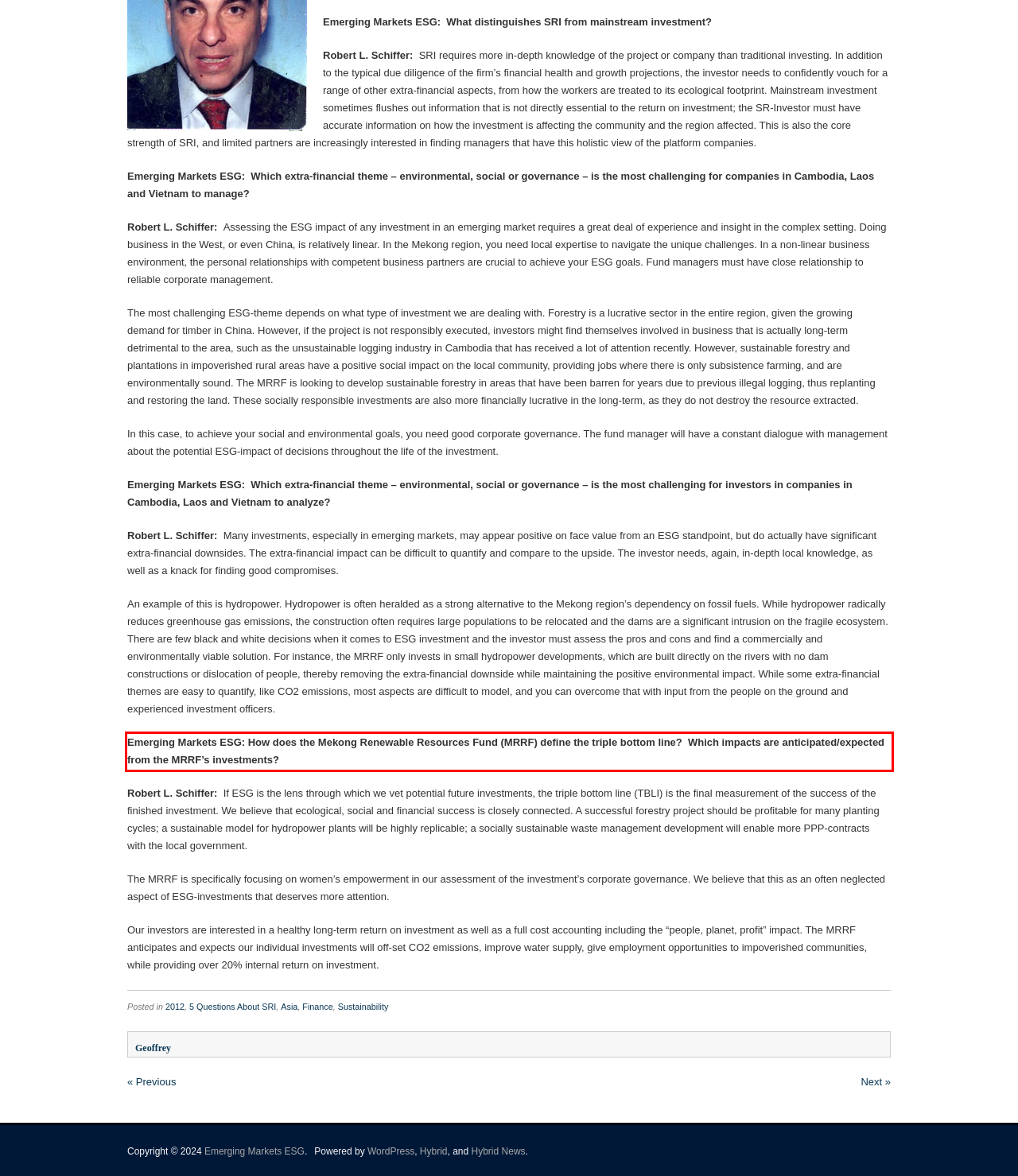Please examine the webpage screenshot and extract the text within the red bounding box using OCR.

Emerging Markets ESG: How does the Mekong Renewable Resources Fund (MRRF) define the triple bottom line? Which impacts are anticipated/expected from the MRRF’s investments?